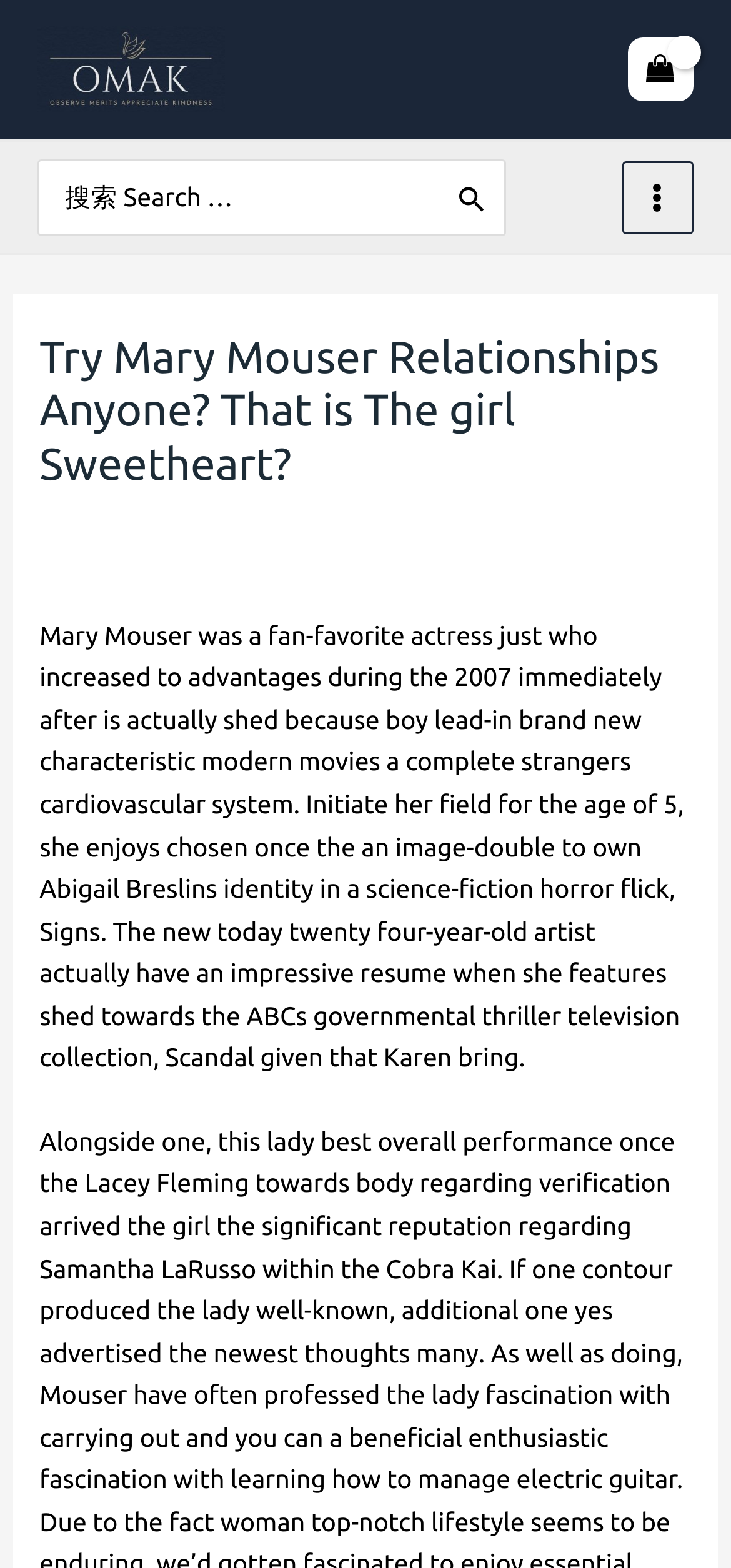Identify the bounding box coordinates of the clickable region to carry out the given instruction: "Click on the OMAK link".

[0.051, 0.033, 0.308, 0.052]